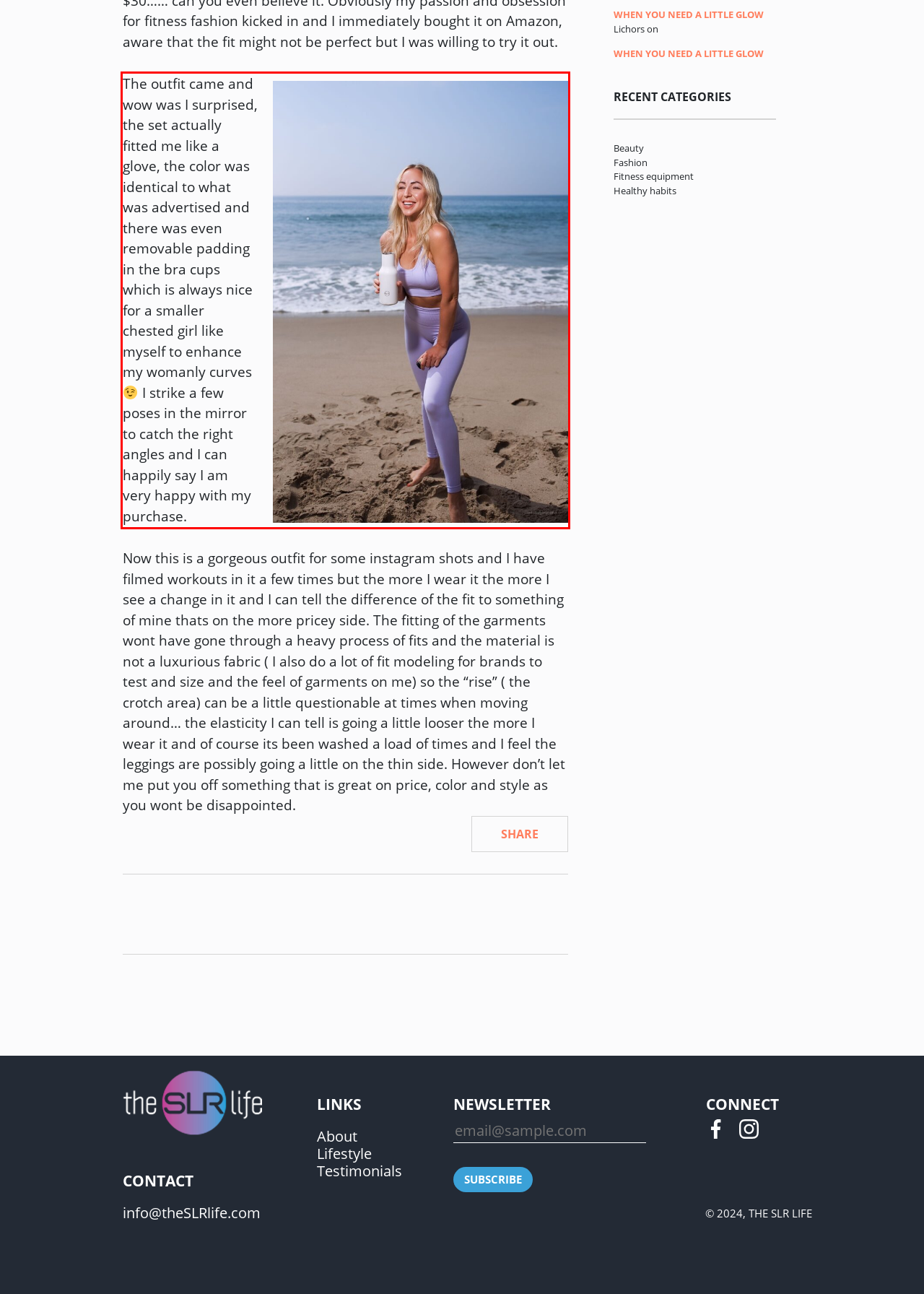Analyze the webpage screenshot and use OCR to recognize the text content in the red bounding box.

The outfit came and wow was I surprised, the set actually fitted me like a glove, the color was identical to what was advertised and there was even removable padding in the bra cups which is always nice for a smaller chested girl like myself to enhance my womanly curves I strike a few poses in the mirror to catch the right angles and I can happily say I am very happy with my purchase.